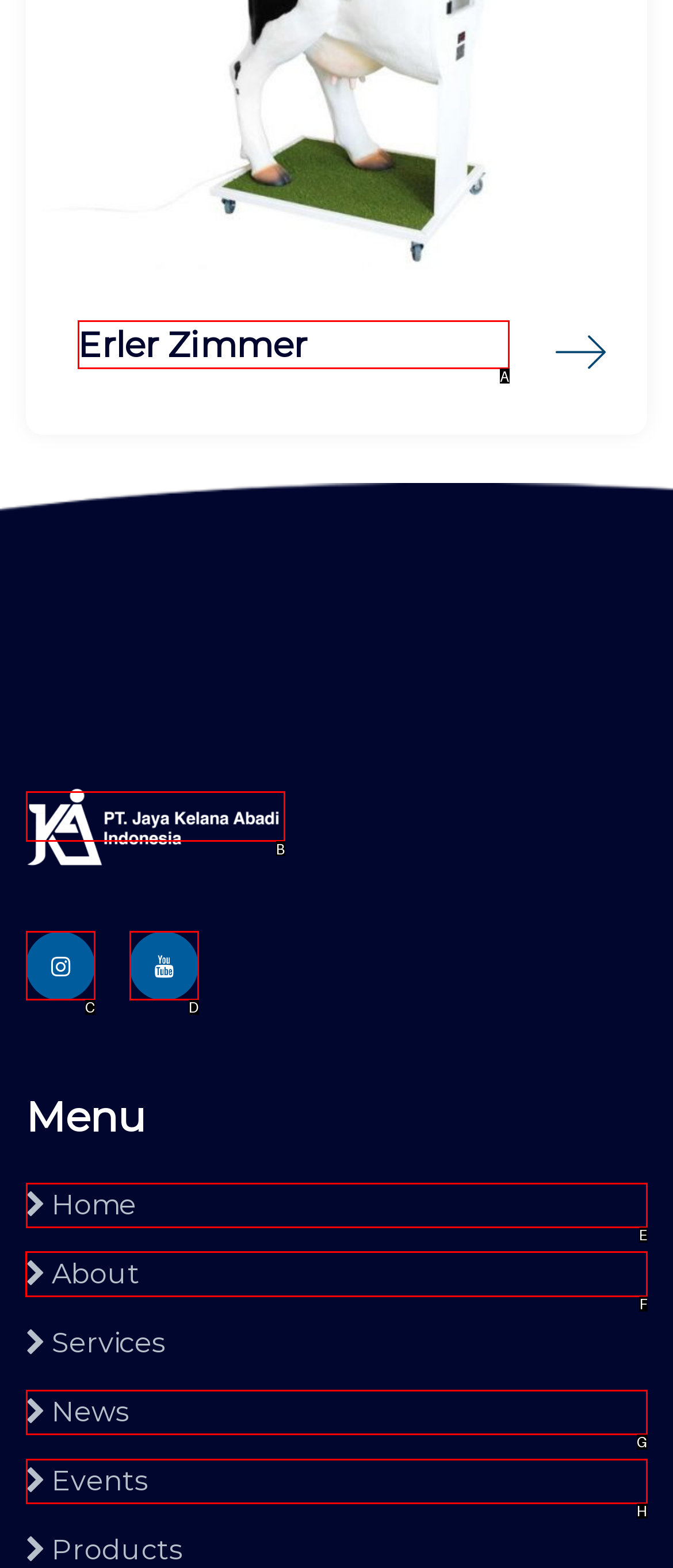Identify the HTML element to select in order to accomplish the following task: View About page
Reply with the letter of the chosen option from the given choices directly.

F